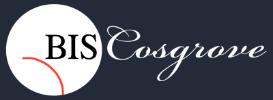What type of font is 'Cosgrove' in?
Utilize the information in the image to give a detailed answer to the question.

The question asks about the type of font used for 'Cosgrove' in the logo. The caption states that 'Cosgrove' appears in an elegant, cursive font, which implies that the type of font used for 'Cosgrove' is cursive.